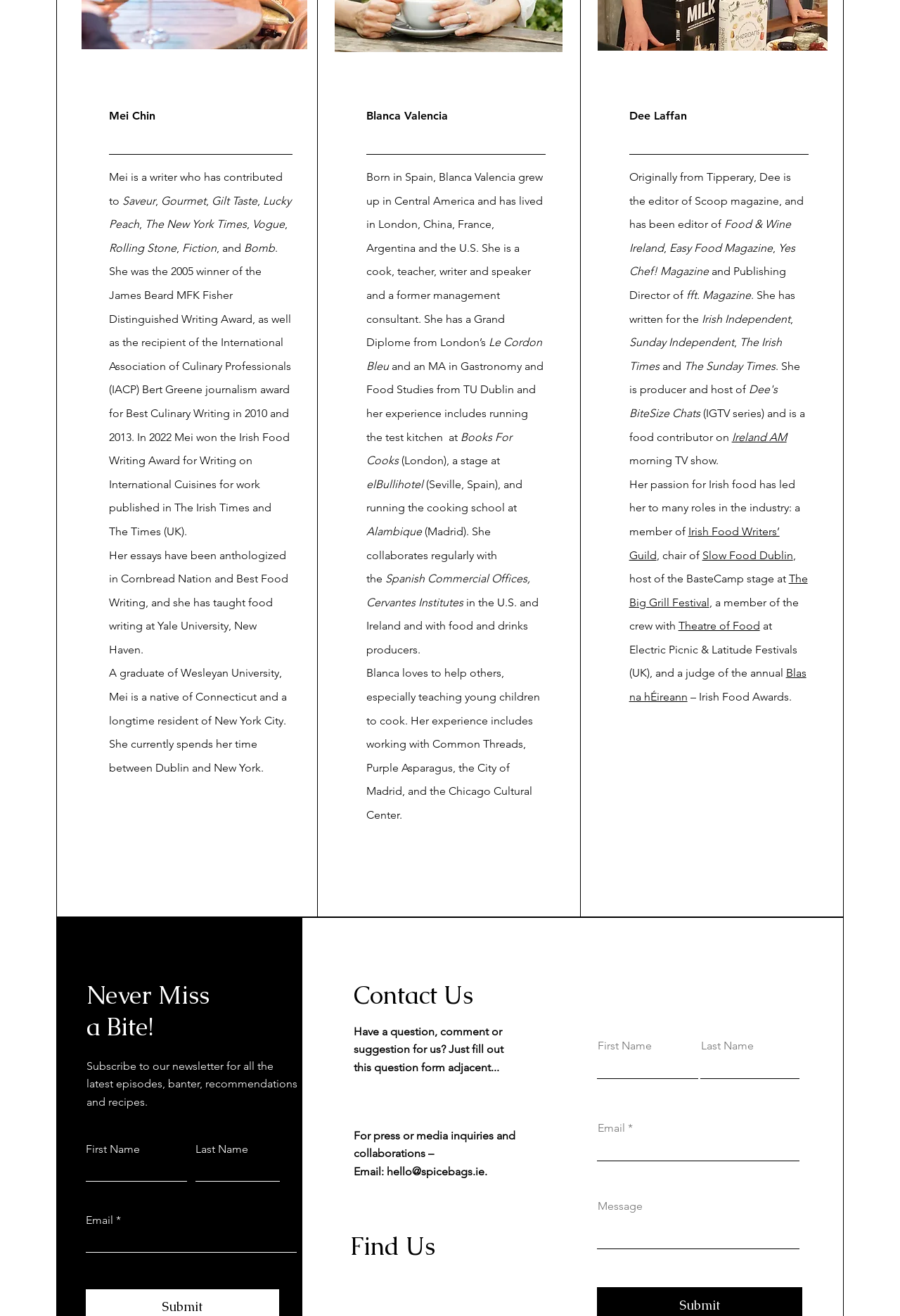For the following element description, predict the bounding box coordinates in the format (top-left x, top-left y, bottom-right x, bottom-right y). All values should be floating point numbers between 0 and 1. Description: Irish Food Writers’ Guild

[0.699, 0.399, 0.866, 0.427]